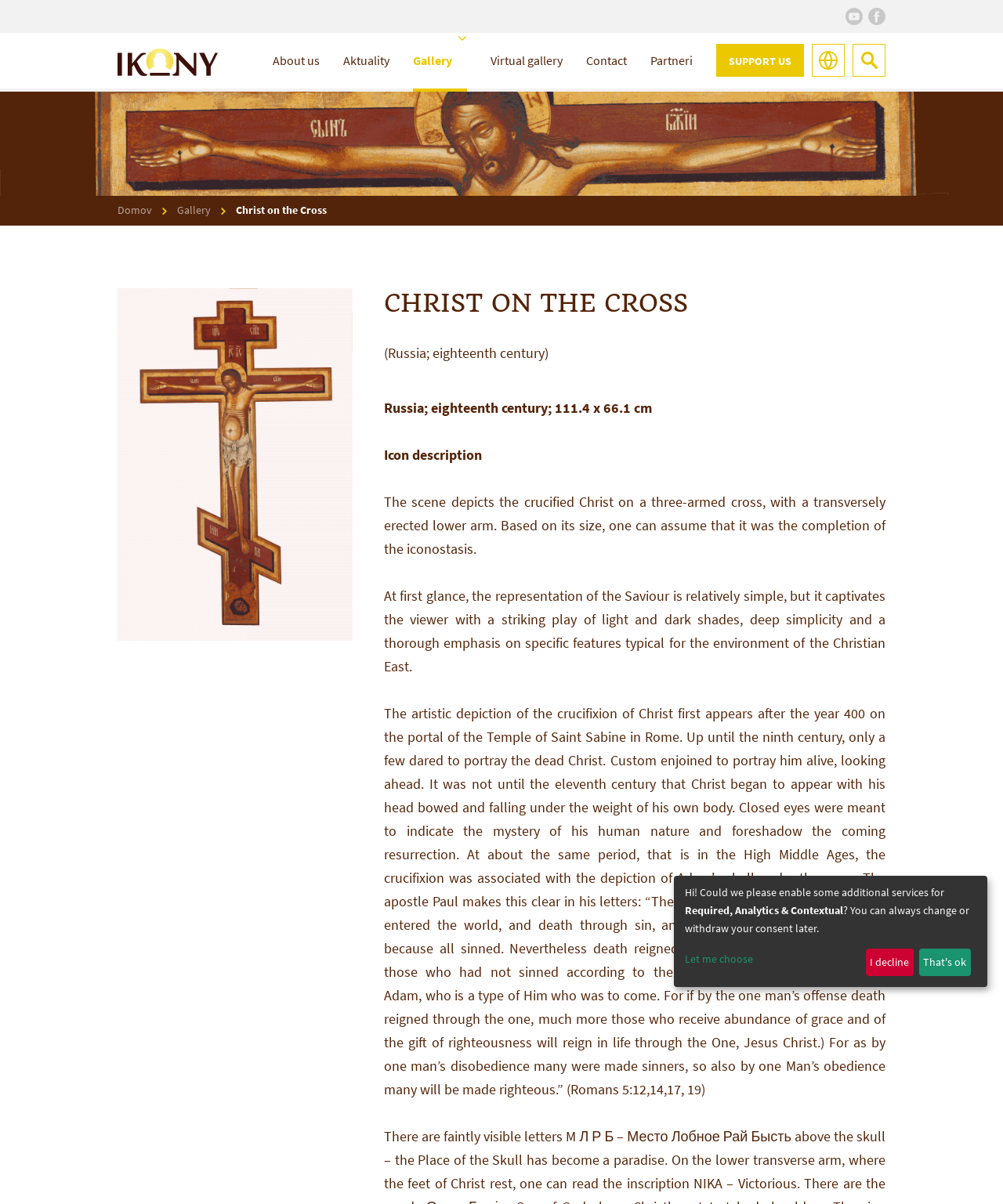Find and specify the bounding box coordinates that correspond to the clickable region for the instruction: "Contact IKONY, o.z.".

[0.584, 0.027, 0.625, 0.074]